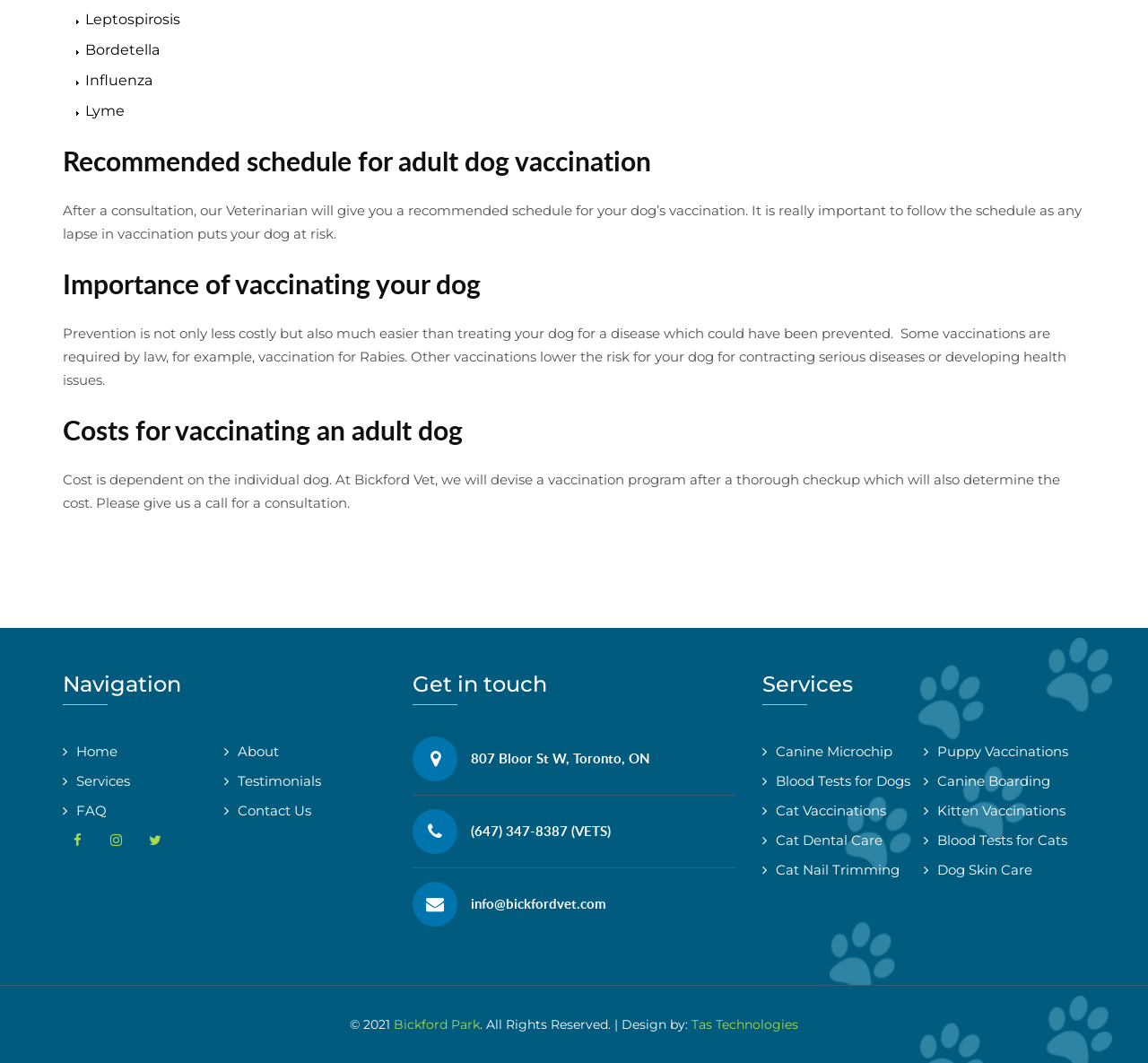Who designed the website?
Please elaborate on the answer to the question with detailed information.

The website was designed by Tas Technologies, as mentioned in the footer section of the webpage, along with the copyright information.